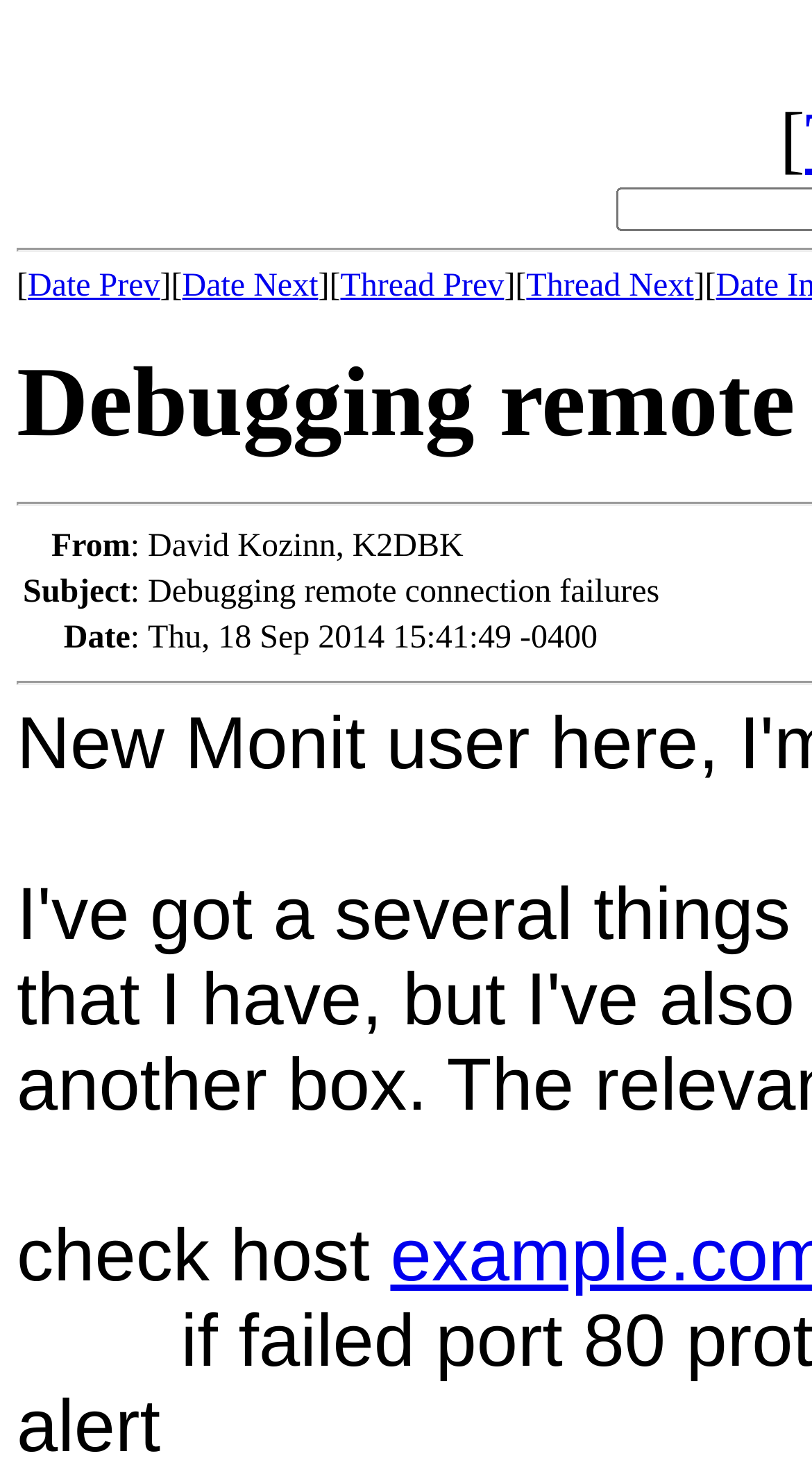What is the subject of the message?
Provide a detailed and well-explained answer to the question.

I found the subject of the message by looking at the table with the 'Subject:' label, and the corresponding cell contains the subject 'Debugging remote connection failures'.